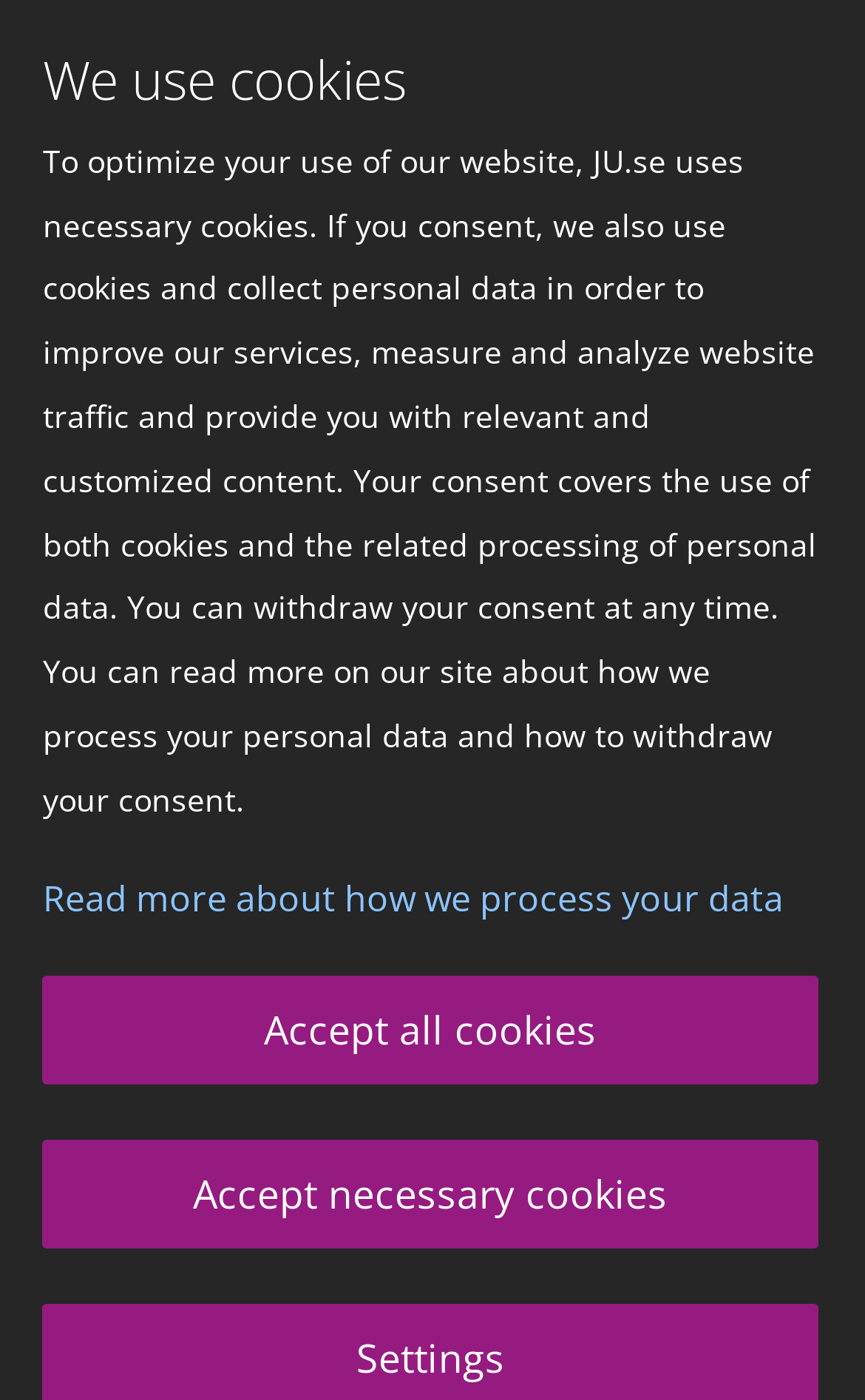Give a detailed account of the webpage's layout and content.

The webpage is about Jönköping University, an international university in Sweden. At the top of the page, there is a logotype that links back to the start page, situated at the top left corner. Below the logotype, a heading "We use cookies" is displayed, followed by a paragraph of text explaining the university's cookie policy. This section also includes two buttons, "Accept all cookies" and "Accept necessary cookies", and a link to read more about how the university processes personal data.

Further down the page, a prominent heading "New research on the well-being of retailers" is displayed, taking up a significant portion of the page. Below this heading, there are two paragraphs of text describing a research project on the effects of business failure on the well-being of retailers. The research is being conducted by three individuals, Karin Hellerstedt, Anna Jenkins, and Pia Nilsson, whose names are mentioned in the text. Links to the researchers' profiles, Karin Hellerstedt and Anna Jenkins, are provided at the bottom of the page.